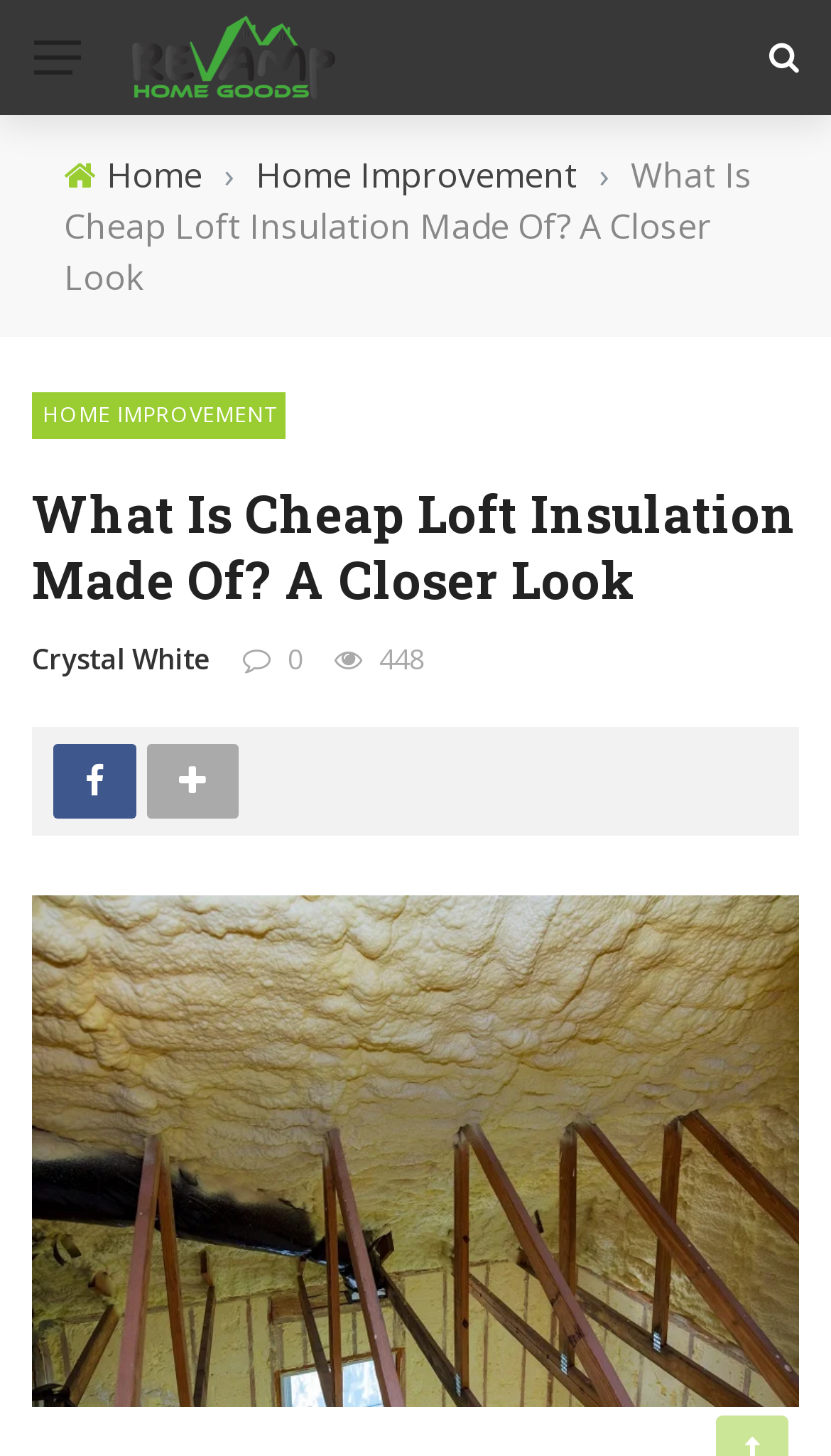Determine the bounding box for the HTML element described here: "alt="Logo"". The coordinates should be given as [left, top, right, bottom] with each number being a float between 0 and 1.

[0.041, 0.01, 0.407, 0.069]